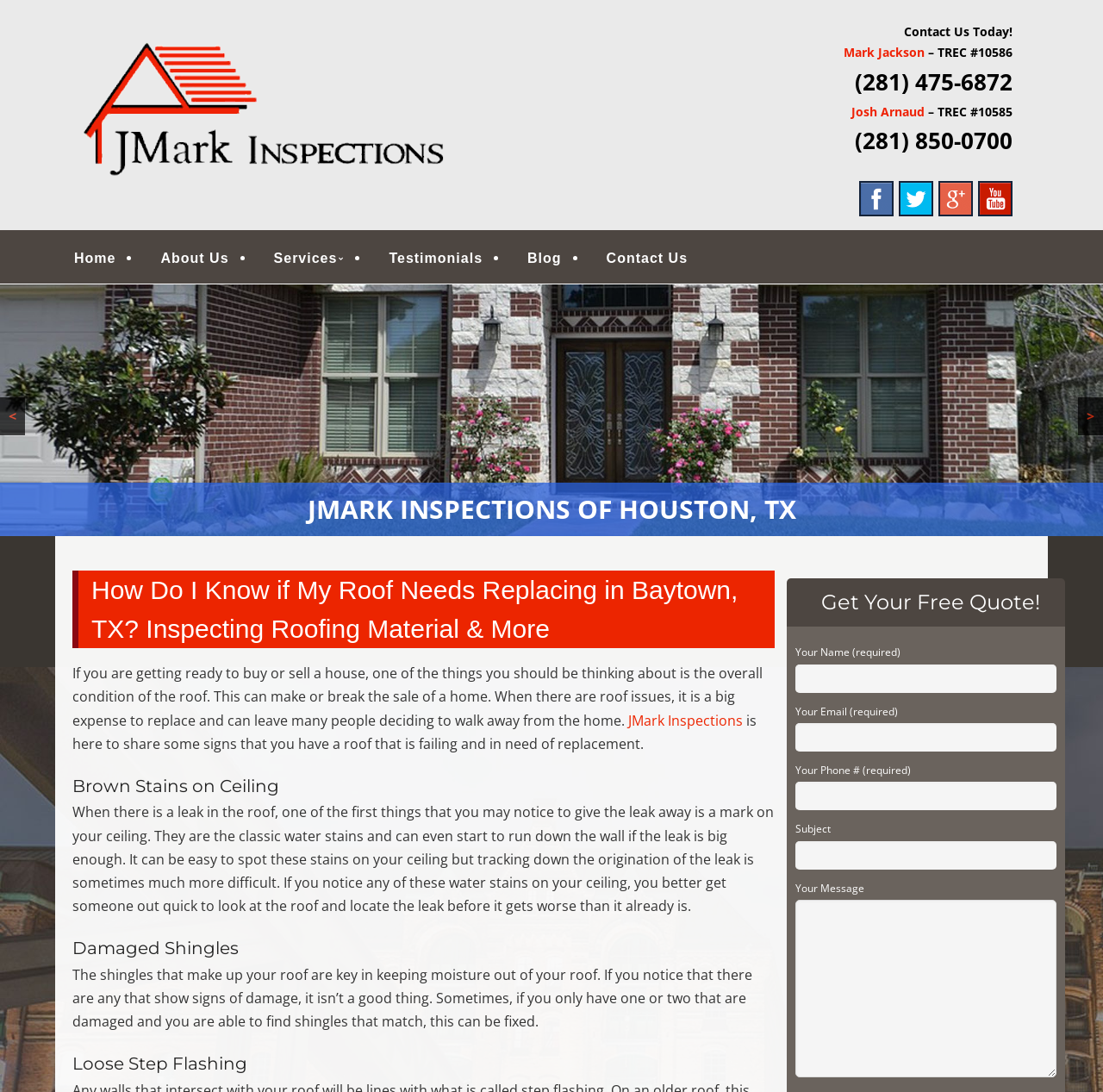What is the purpose of inspecting the roof?
Please provide a detailed and thorough answer to the question.

The purpose of inspecting the roof is mentioned in the static text element, which states 'If you are getting ready to buy or sell a house, one of the things you should be thinking about is the overall condition of the roof. This can make or break the sale of a home.' This implies that the purpose of inspecting the roof is to determine if it needs replacement.